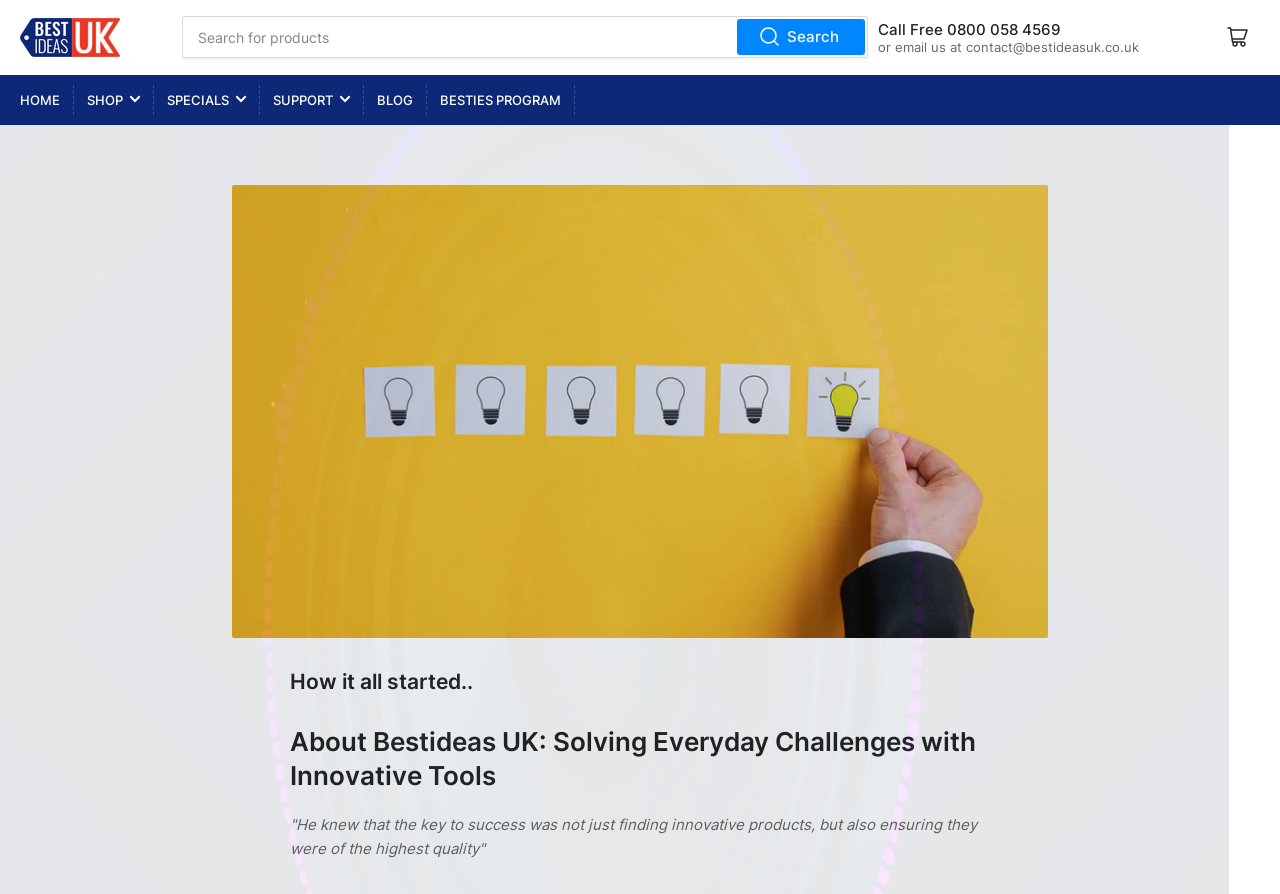Using the webpage screenshot and the element description parent_node: Buscar name="s" placeholder="Buscar productos...", determine the bounding box coordinates. Specify the coordinates in the format (top-left x, top-left y, bottom-right x, bottom-right y) with values ranging from 0 to 1.

None